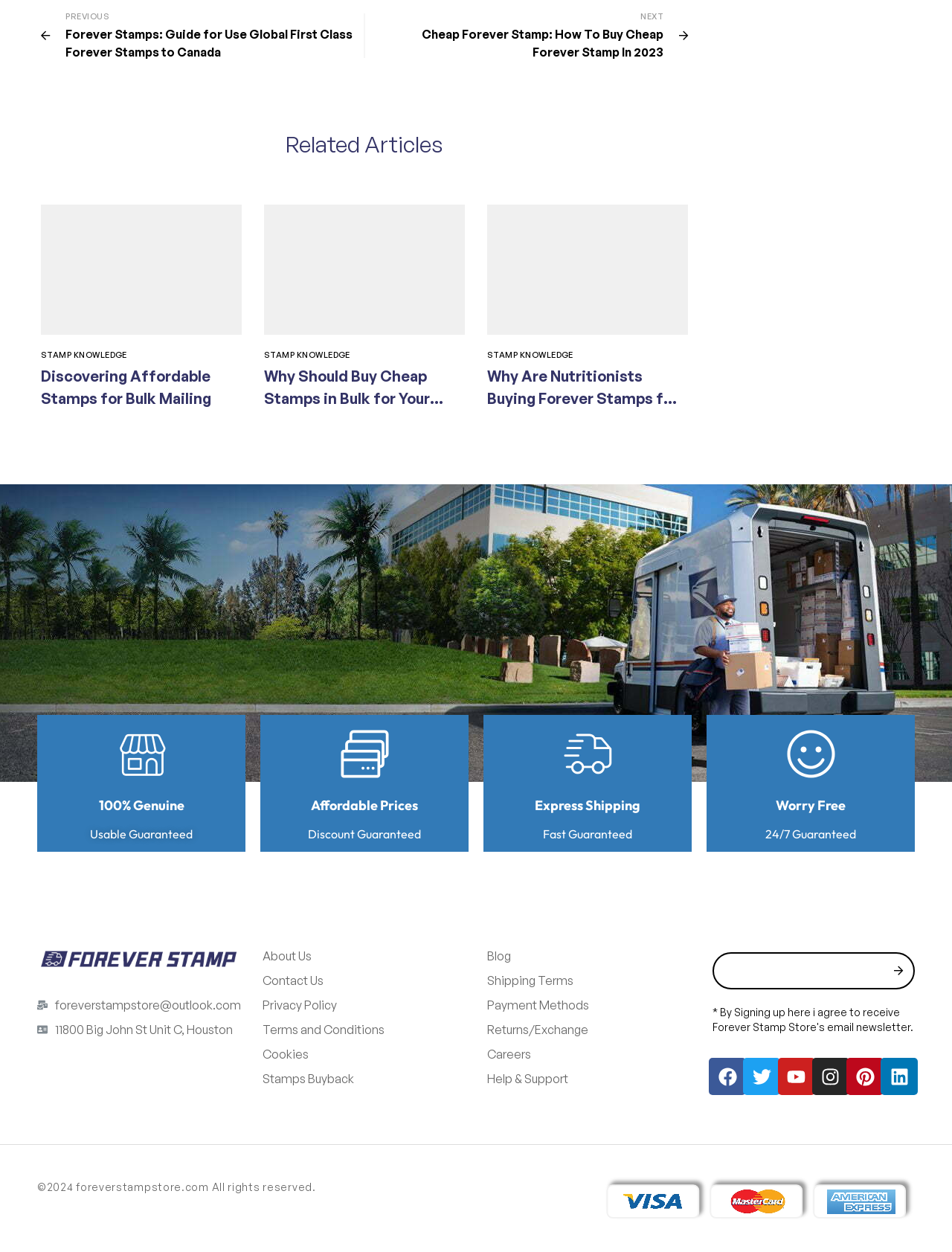Determine the coordinates of the bounding box for the clickable area needed to execute this instruction: "Click the 'PREVIOUS' button".

[0.043, 0.008, 0.371, 0.049]